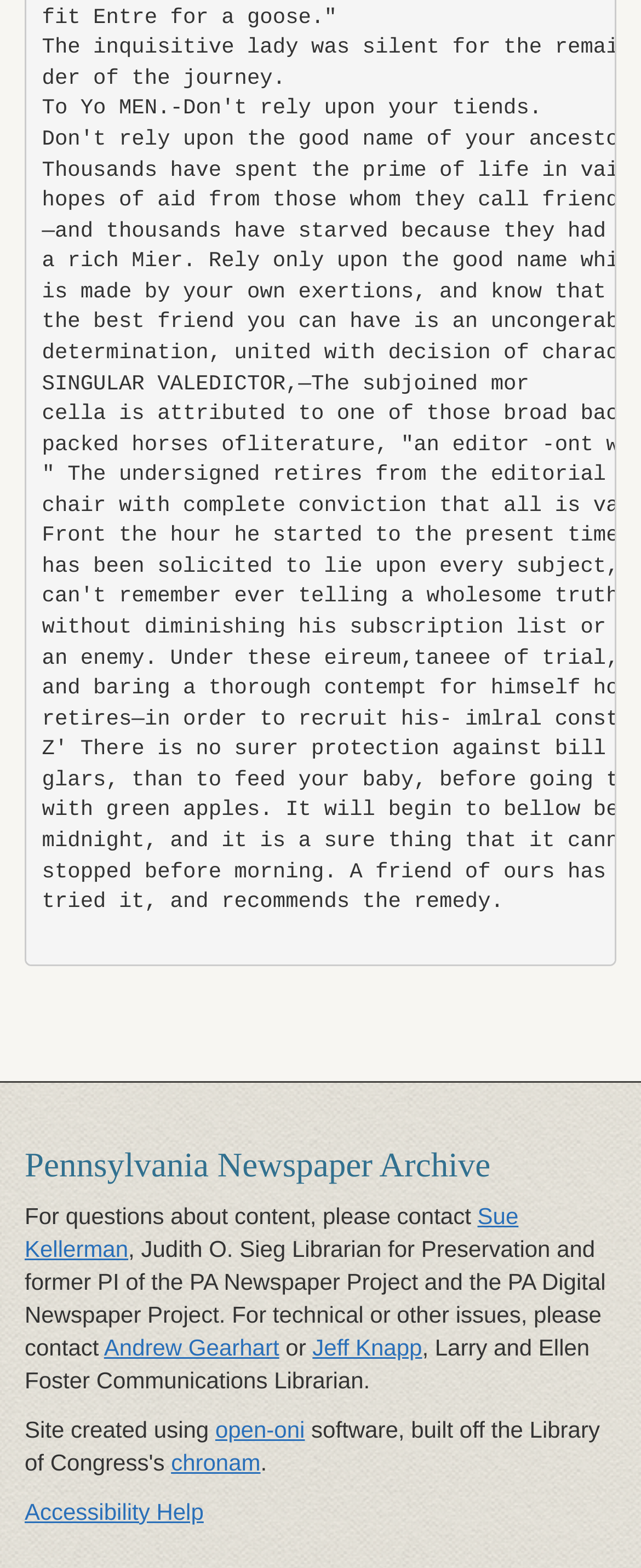Predict the bounding box coordinates for the UI element described as: "Andrew Gearhart". The coordinates should be four float numbers between 0 and 1, presented as [left, top, right, bottom].

[0.162, 0.851, 0.436, 0.867]